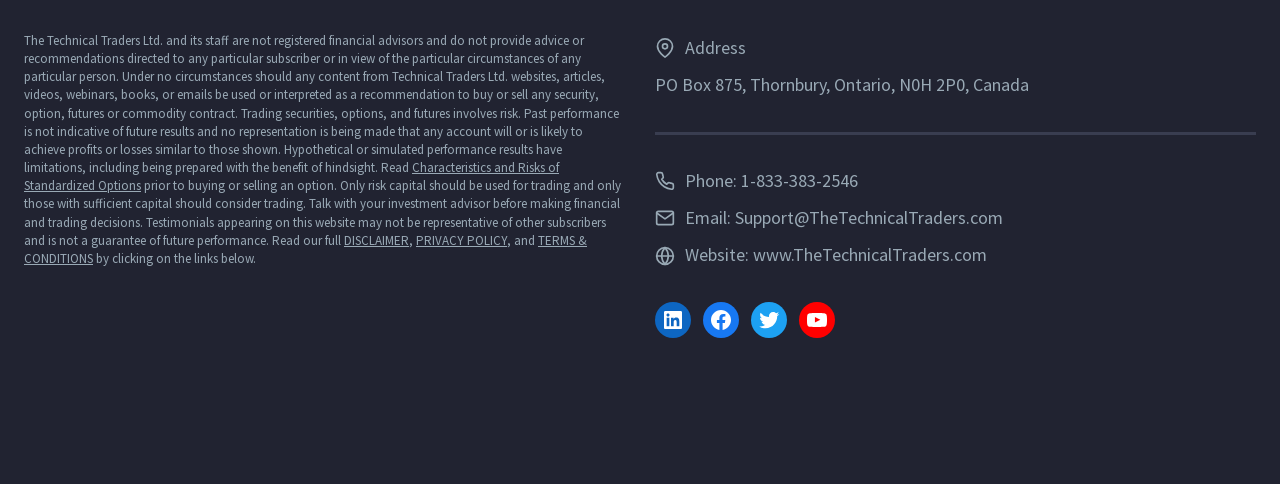Could you provide the bounding box coordinates for the portion of the screen to click to complete this instruction: "Read disclaimer"?

[0.269, 0.479, 0.32, 0.514]